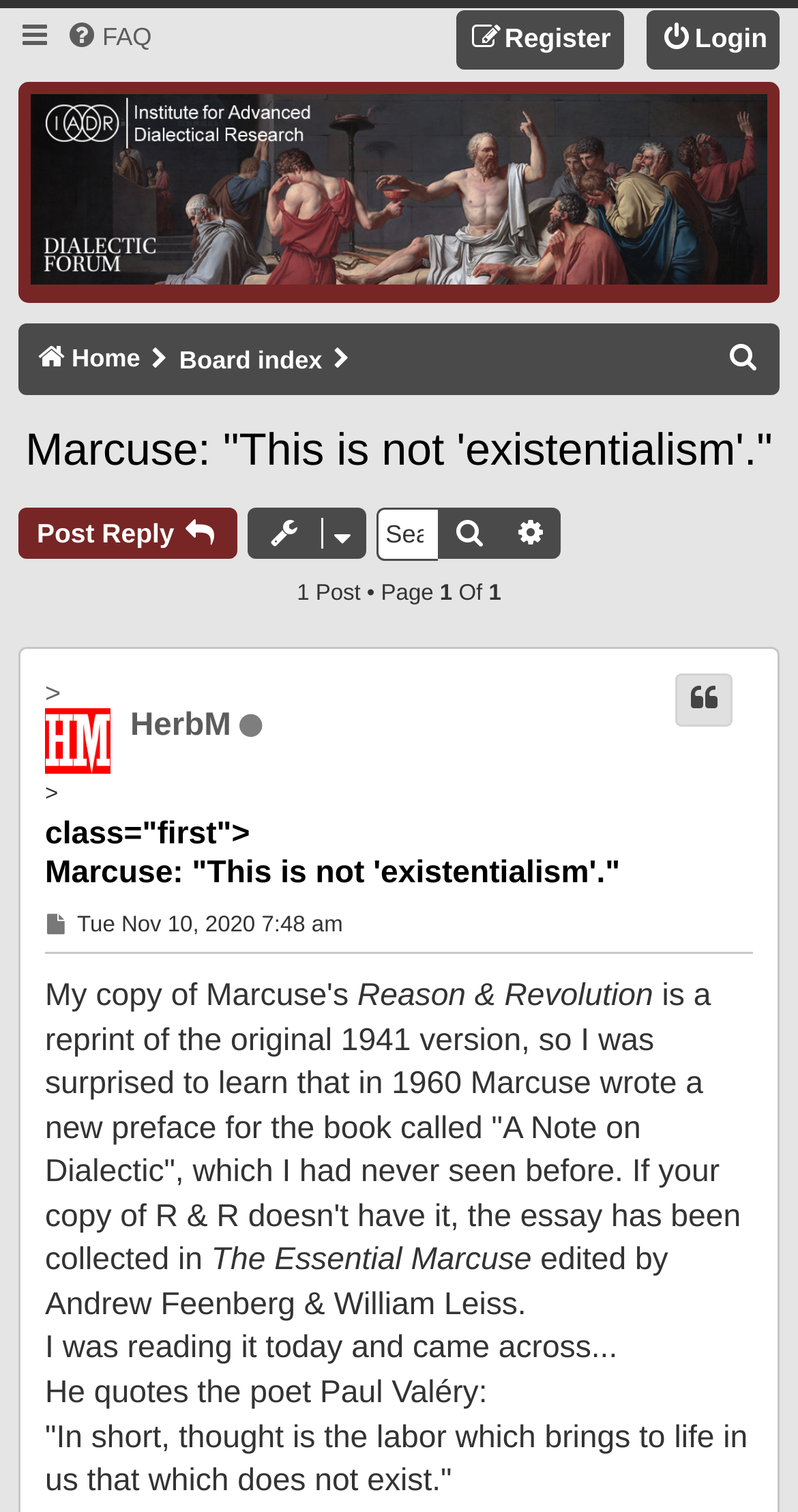What is the name of the user who posted this topic?
Refer to the screenshot and deliver a thorough answer to the question presented.

I found the name of the user who posted this topic by looking at the link 'HerbM' which is located next to the user avatar image.